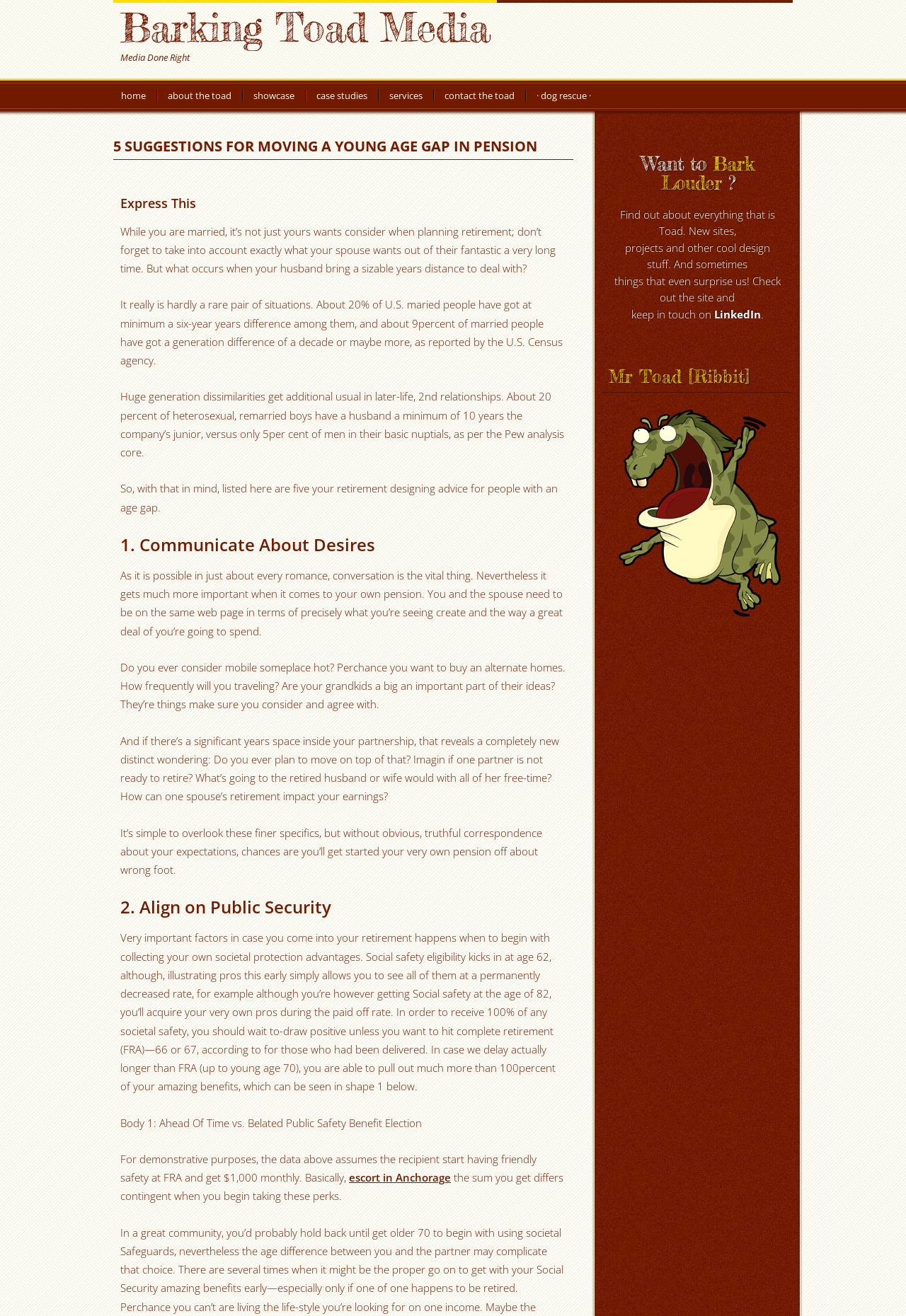What percentage of U.S. married couples have a generation difference of a decade or more?
From the image, provide a succinct answer in one word or a short phrase.

9percent